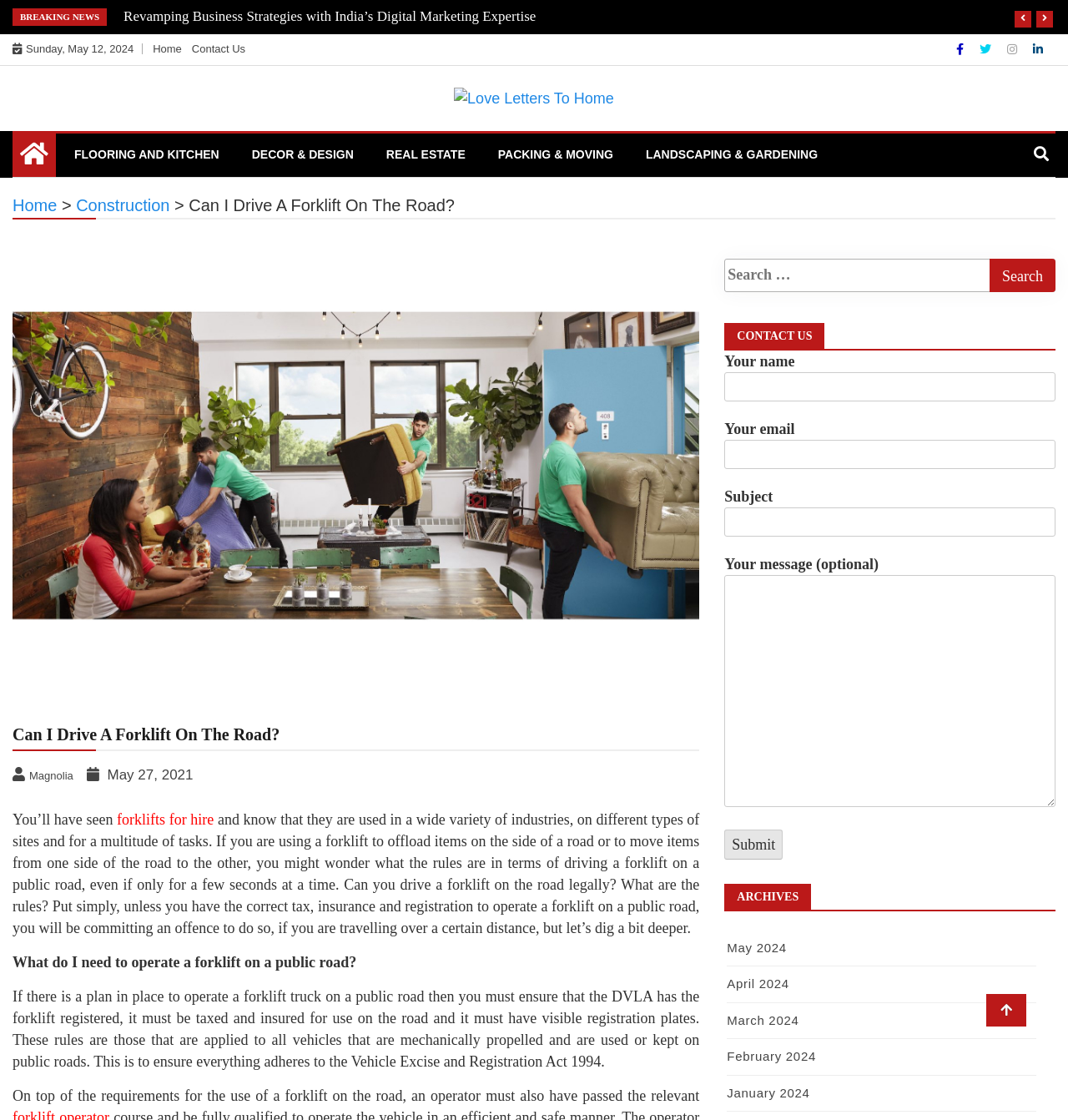Using a single word or phrase, answer the following question: 
What is required to operate a forklift on a public road?

Registration, tax, and insurance